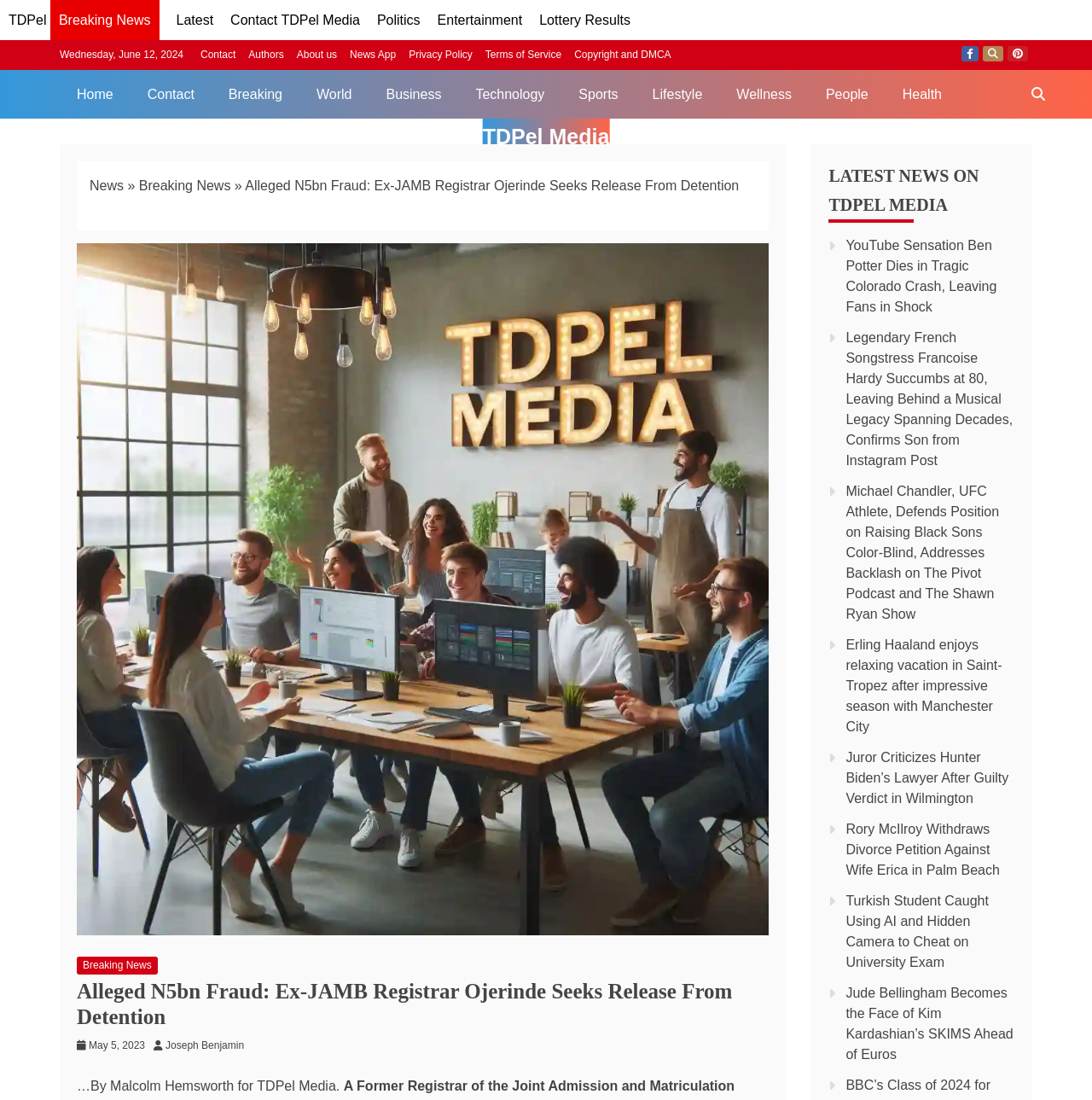Provide a brief response using a word or short phrase to this question:
What is the date displayed on the webpage?

Wednesday, June 12, 2024